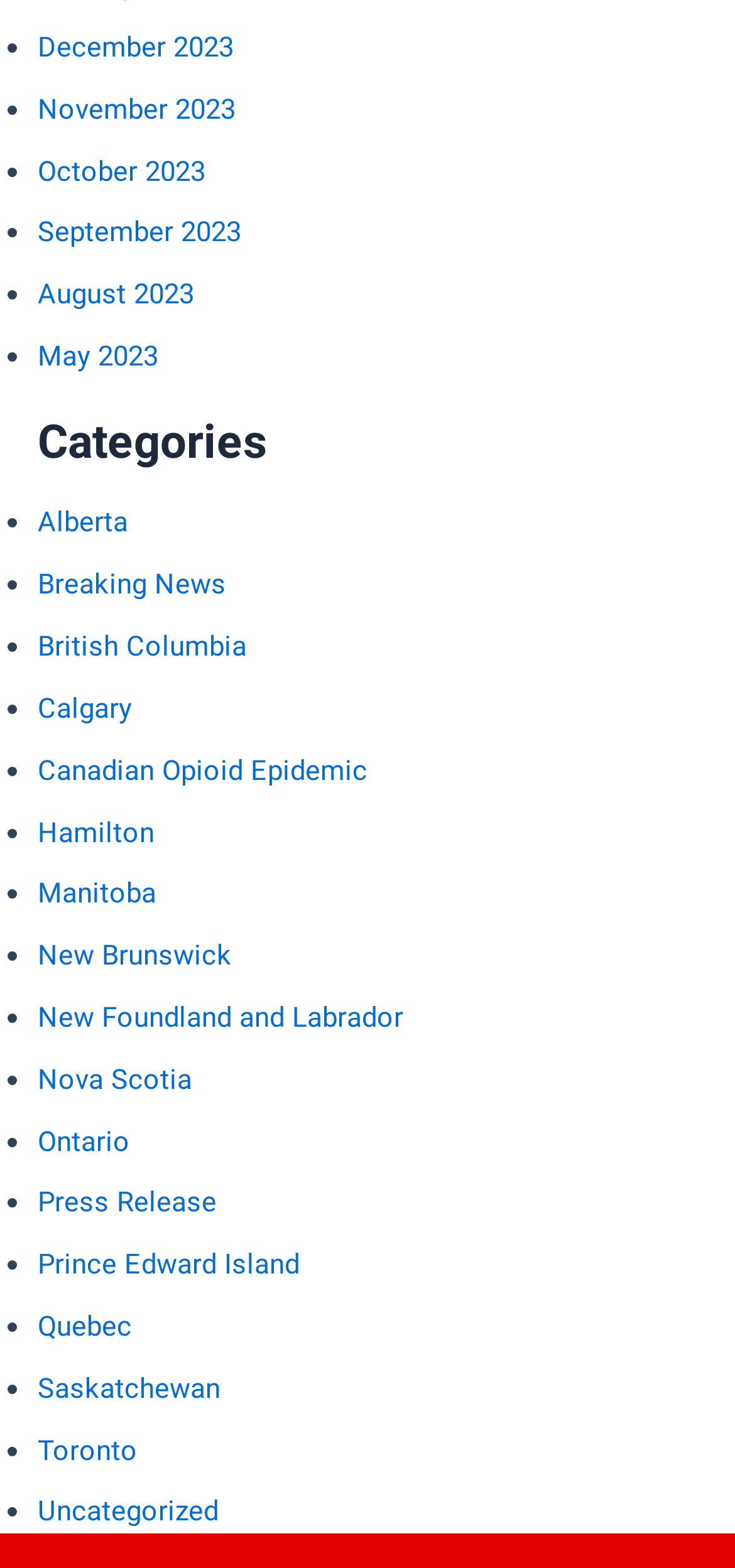Give a concise answer of one word or phrase to the question: 
What categories are listed on the webpage?

Provinces and cities in Canada